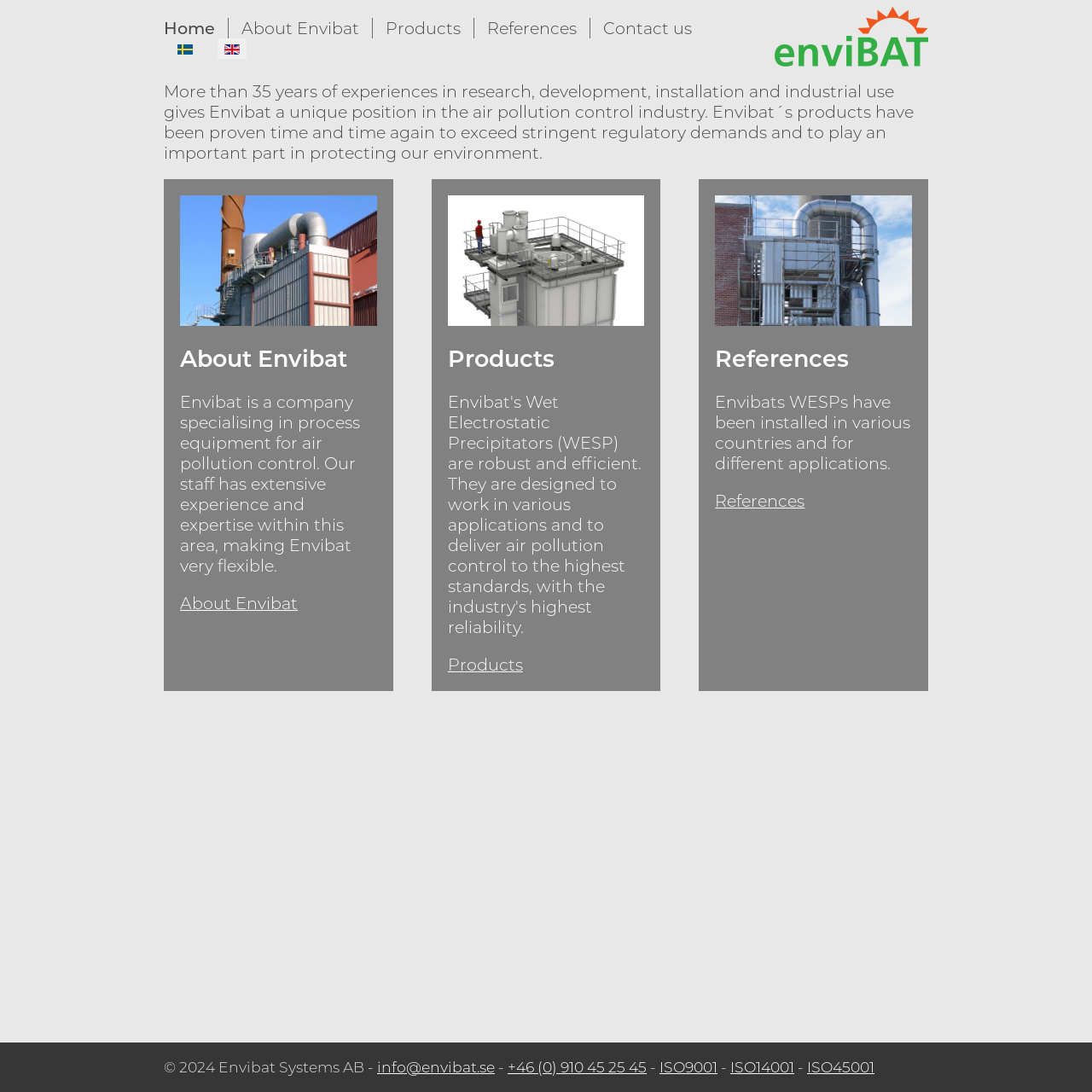Using the webpage screenshot, locate the HTML element that fits the following description and provide its bounding box: "References".

[0.655, 0.449, 0.737, 0.468]